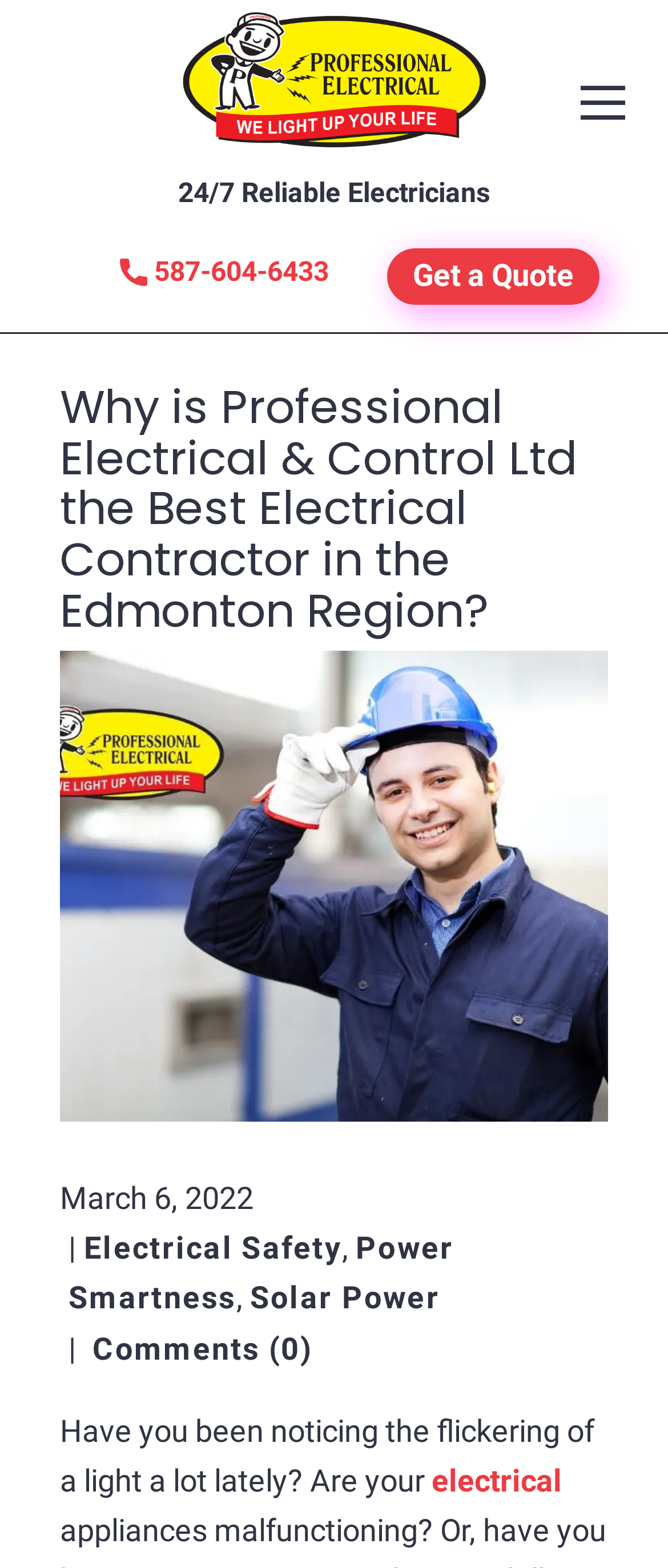What is the topic of the article mentioned on the webpage?
Please ensure your answer to the question is detailed and covers all necessary aspects.

I inferred the topic by reading the static text 'Have you been noticing the flickering of a light a lot lately? Are your...' which suggests that the article is discussing electrical issues.